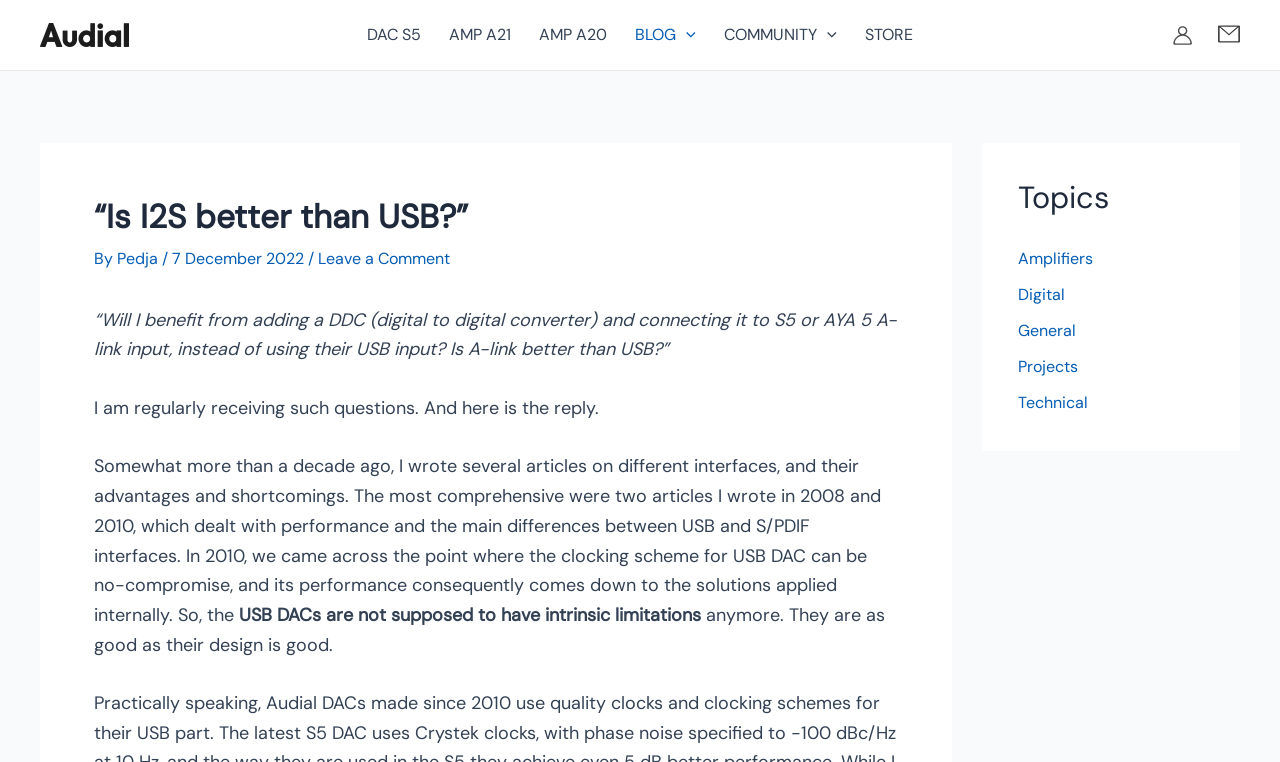Examine the screenshot and answer the question in as much detail as possible: Who is the author of the article?

The author of the article can be found below the title of the article, where it says 'By Pedja'.